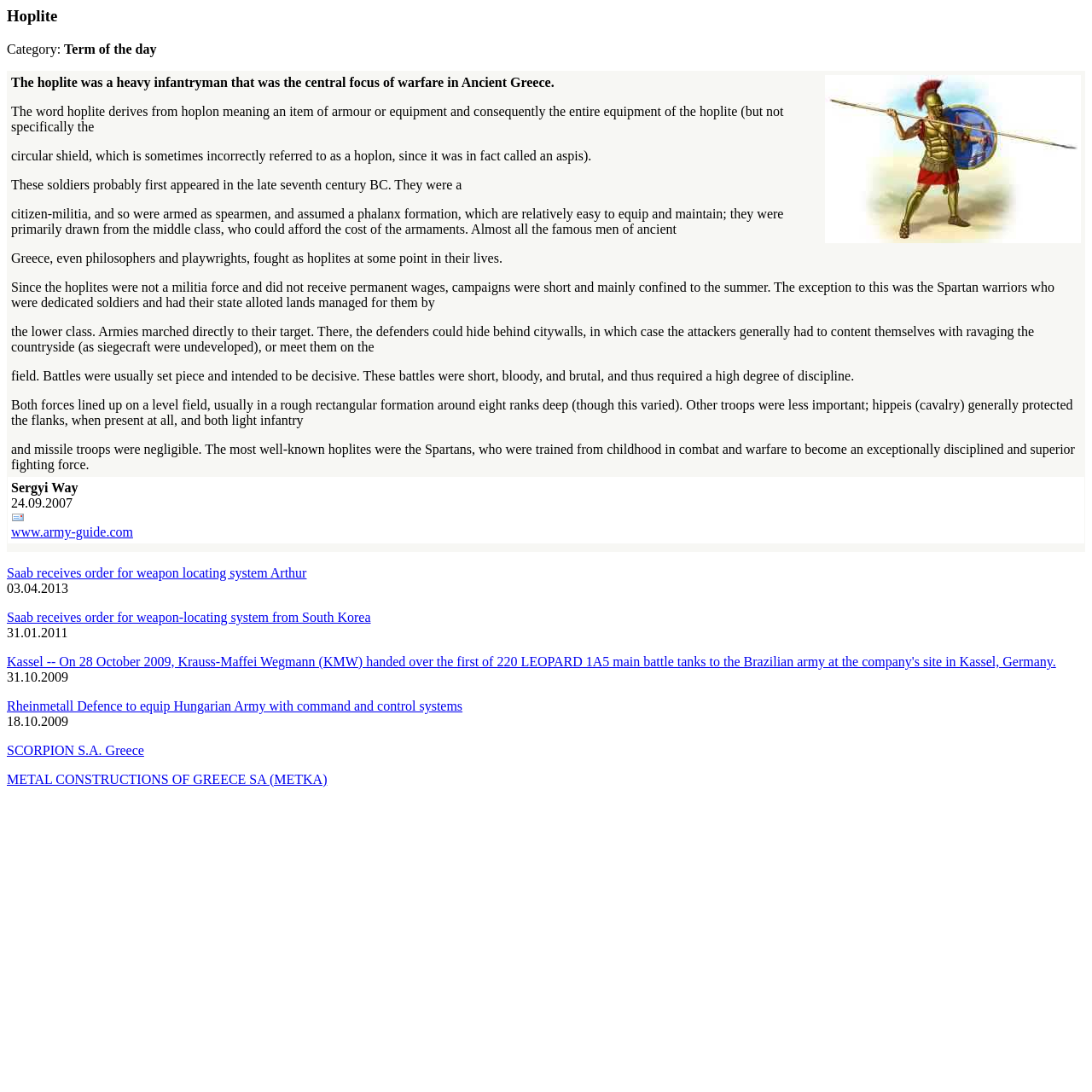Show the bounding box coordinates of the element that should be clicked to complete the task: "Read about the delivery of LEOPARD 1A5 main battle tanks to the Brazilian army".

[0.006, 0.599, 0.967, 0.612]